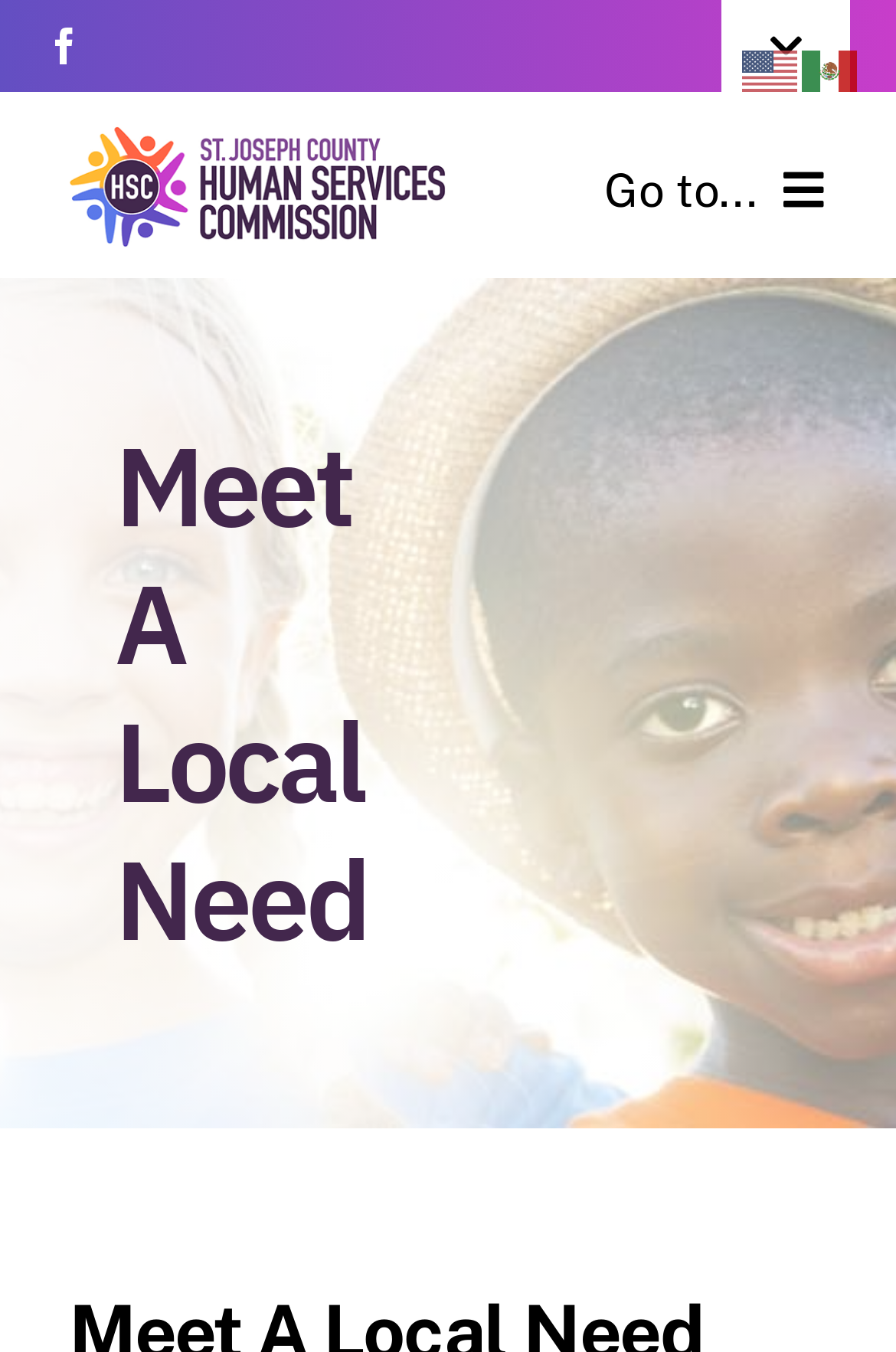What is the language of the webpage?
Kindly offer a comprehensive and detailed response to the question.

Although there are links to switch to other languages, such as Spanish, the default language of the webpage appears to be English, as indicated by the 'en' link.